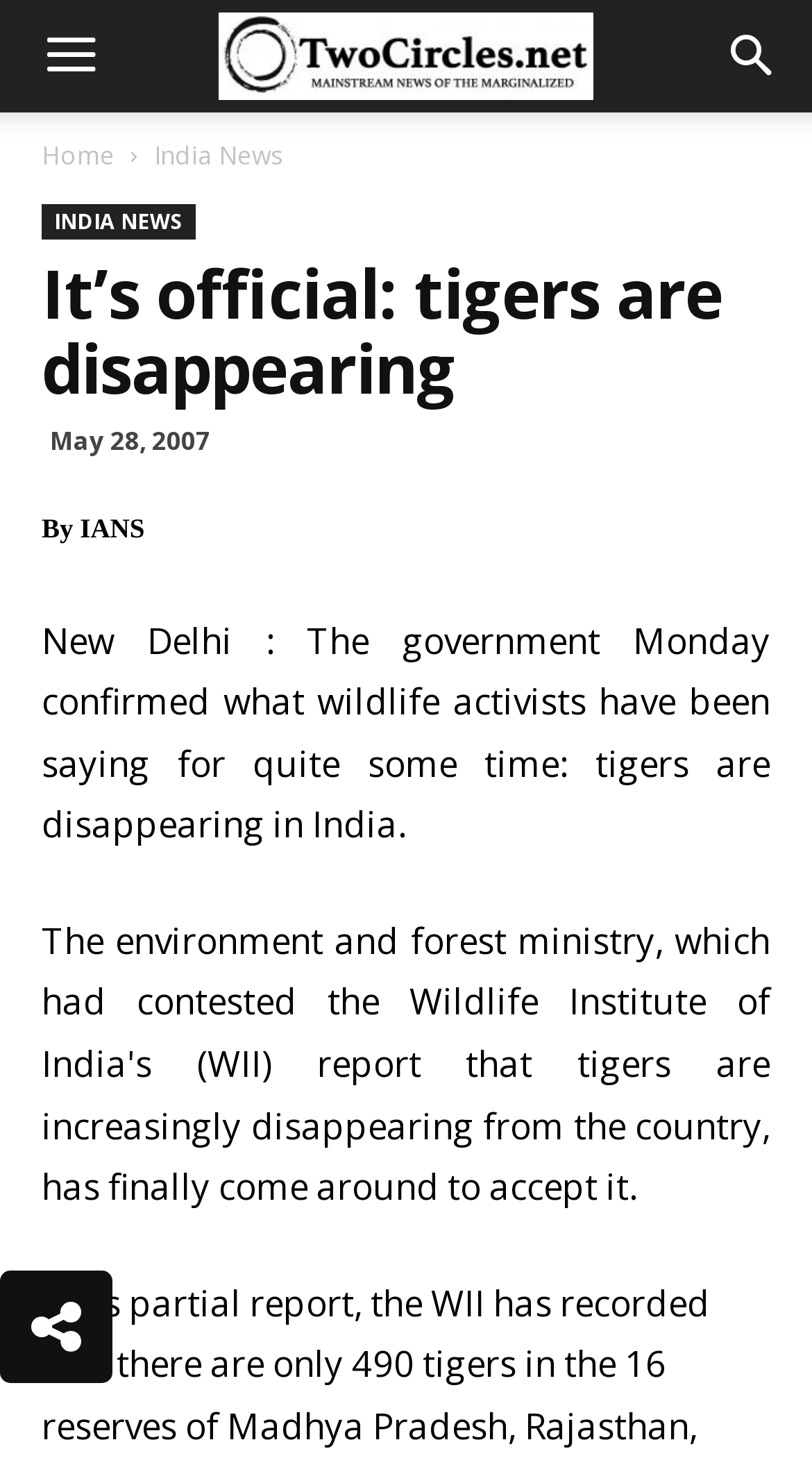Please determine the primary heading and provide its text.

It’s official: tigers are disappearing